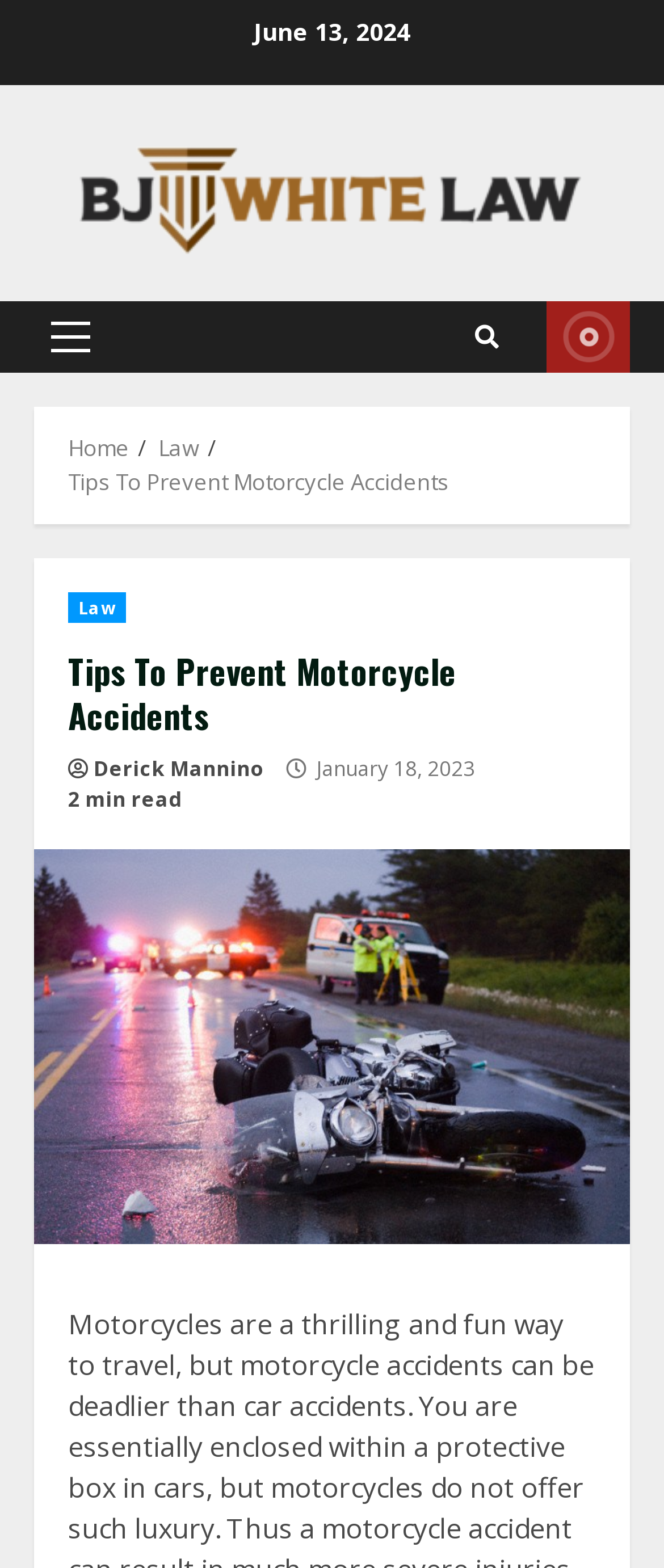Offer a thorough description of the webpage.

The webpage appears to be a blog post or article about motorcycle accidents and prevention. At the top, there is a date "June 13, 2024" and a link to "BJ White Law" accompanied by an image with the same name. Below this, there is a primary menu with a link labeled "Primary Menu". 

To the right of the primary menu, there are two more links: one with a font awesome icon and another labeled "LIVE". 

Below these elements, there is a navigation section labeled "Breadcrumbs" containing three links: "Home", "Law", and "Tips To Prevent Motorcycle Accidents". The last link is also the title of the article, which is repeated below in a larger font size. 

Under the title, there are three more links: "Law", "Derick Mannino", and another unlabeled link. There are also two static text elements: "January 18, 2023" and "2 min read", which likely indicate the publication date and estimated reading time of the article, respectively.